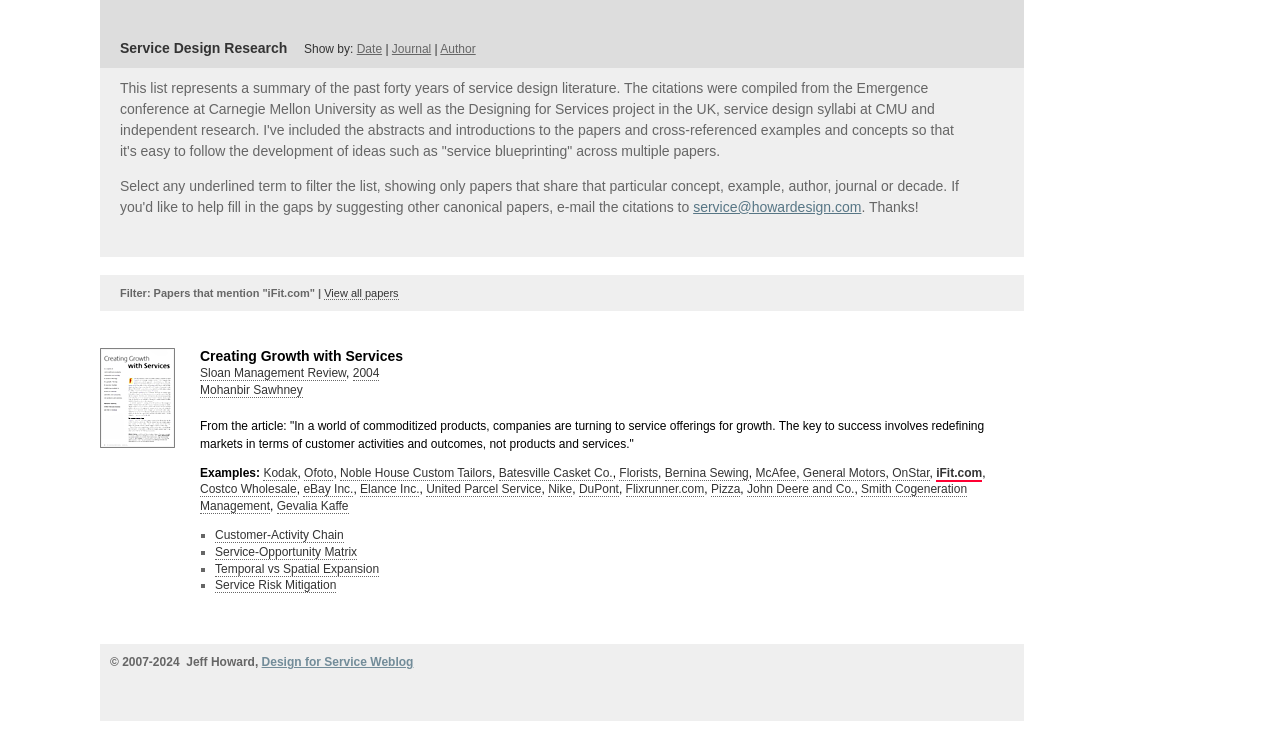Provide a one-word or short-phrase answer to the question:
Who compiled the citations on this webpage?

The author